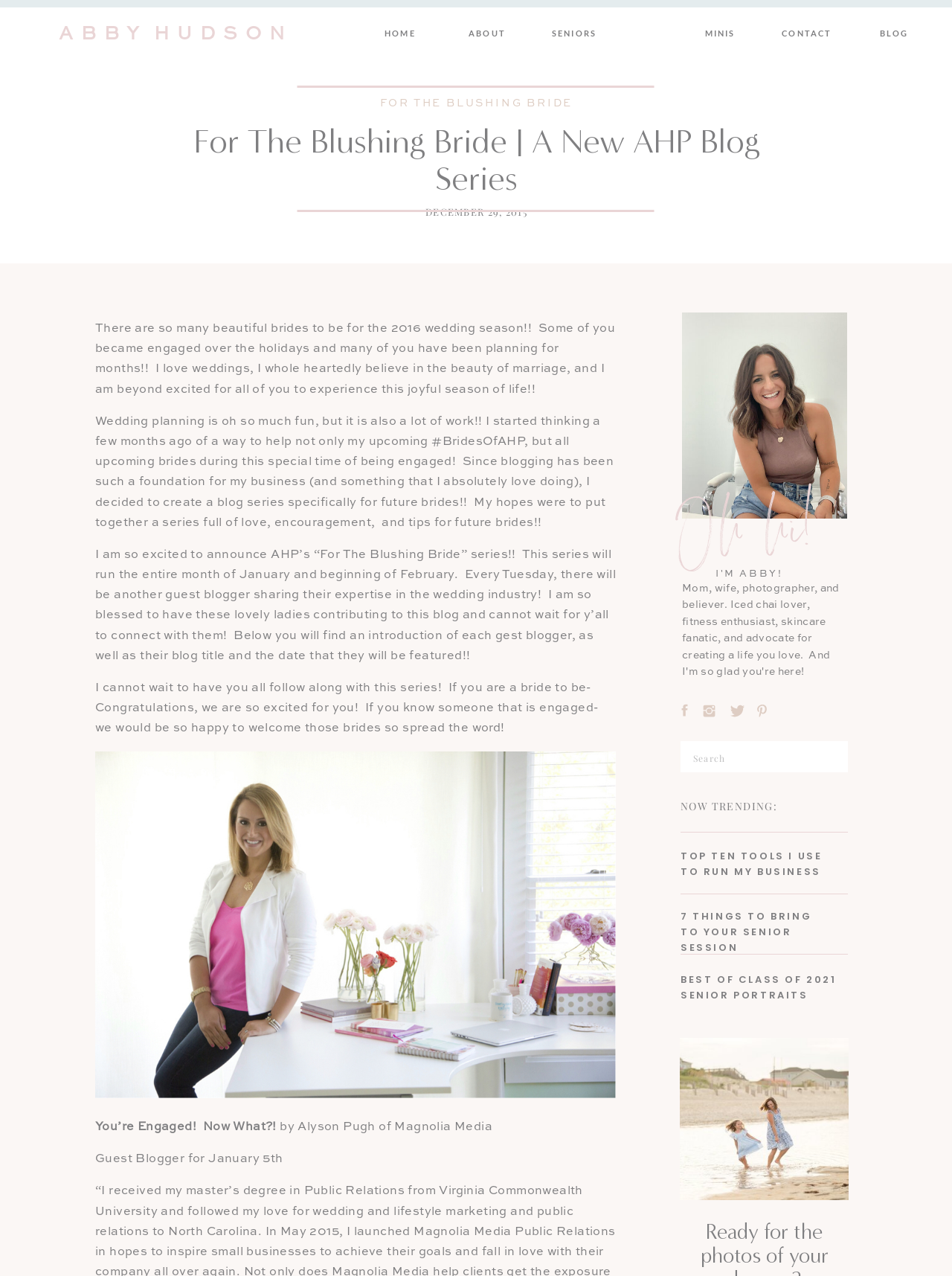Based on the image, give a detailed response to the question: What is the name of the photographer?

The name of the photographer can be found in the top-left corner of the webpage, where it says 'A B B Y H U D S O N'.